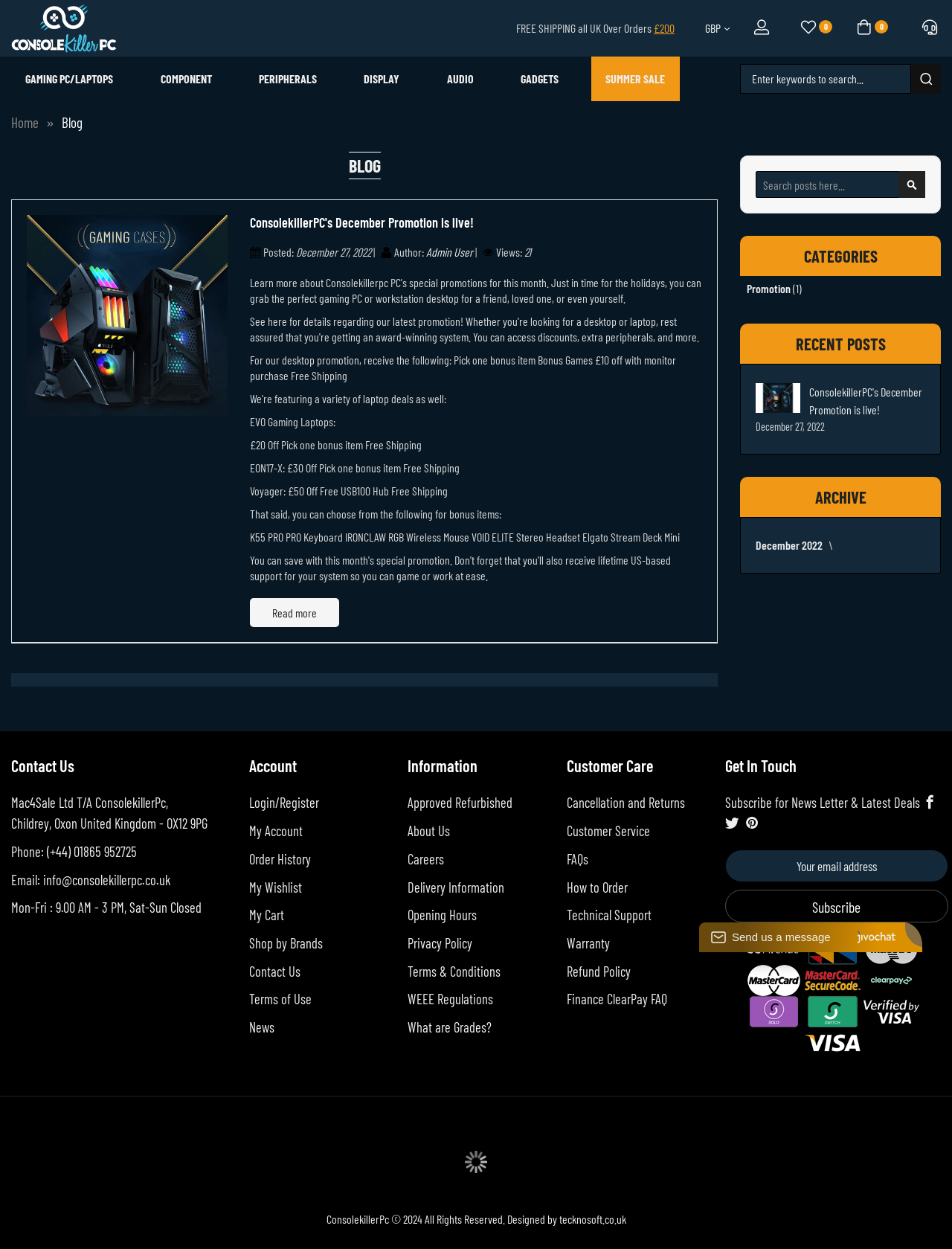Identify the bounding box coordinates for the region of the element that should be clicked to carry out the instruction: "Search for products". The bounding box coordinates should be four float numbers between 0 and 1, i.e., [left, top, right, bottom].

[0.777, 0.051, 0.957, 0.075]